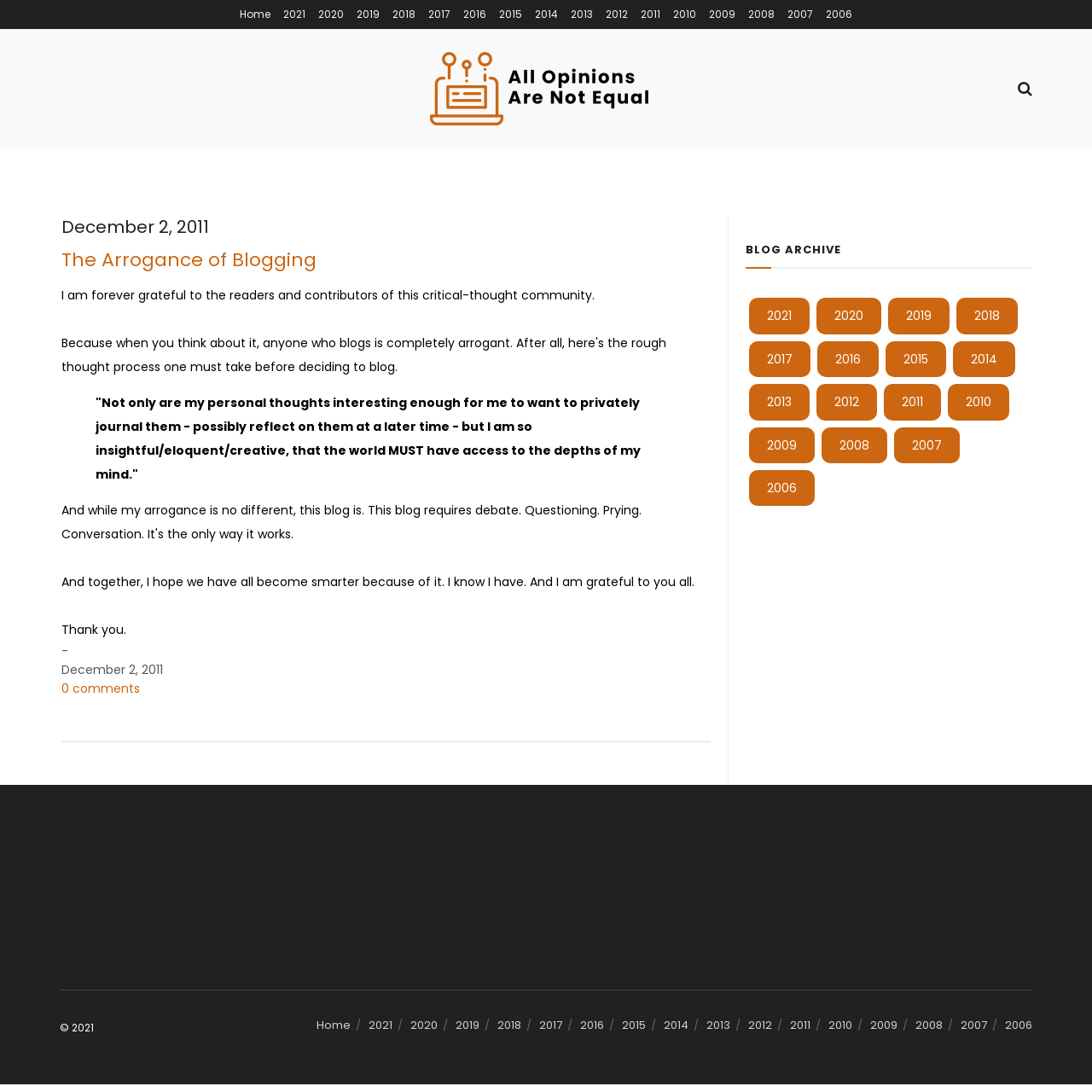Please give a one-word or short phrase response to the following question: 
What is the author's attitude towards the readers and contributors?

Grateful